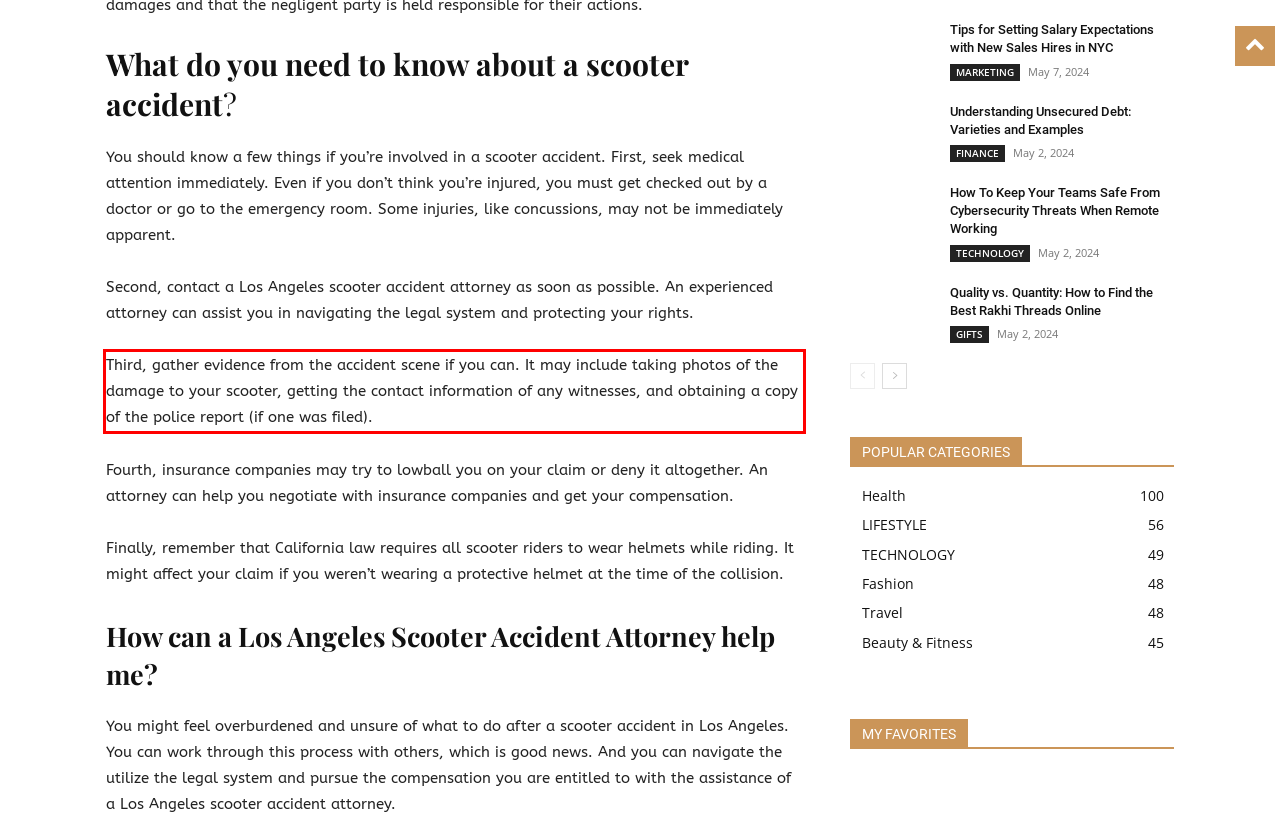In the screenshot of the webpage, find the red bounding box and perform OCR to obtain the text content restricted within this red bounding box.

Third, gather evidence from the accident scene if you can. It may include taking photos of the damage to your scooter, getting the contact information of any witnesses, and obtaining a copy of the police report (if one was filed).